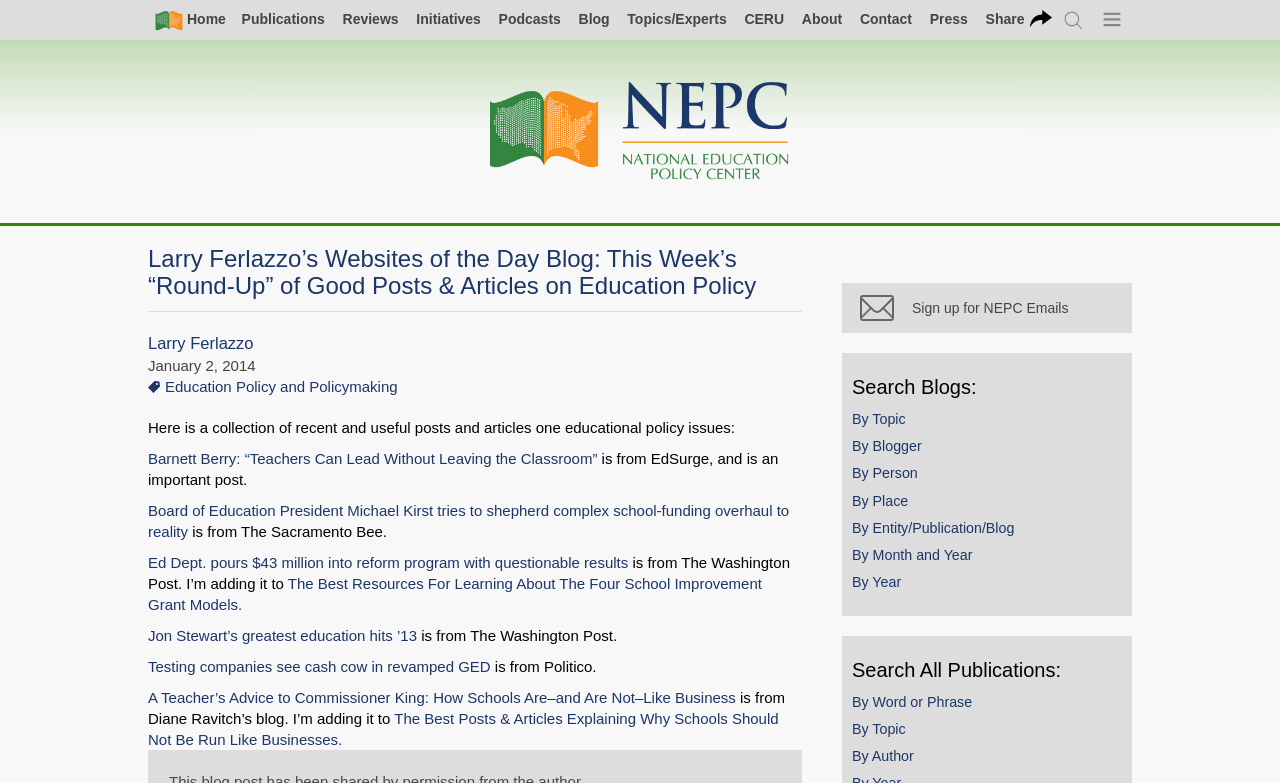Answer the question below using just one word or a short phrase: 
How many links are there in the main navigation?

11